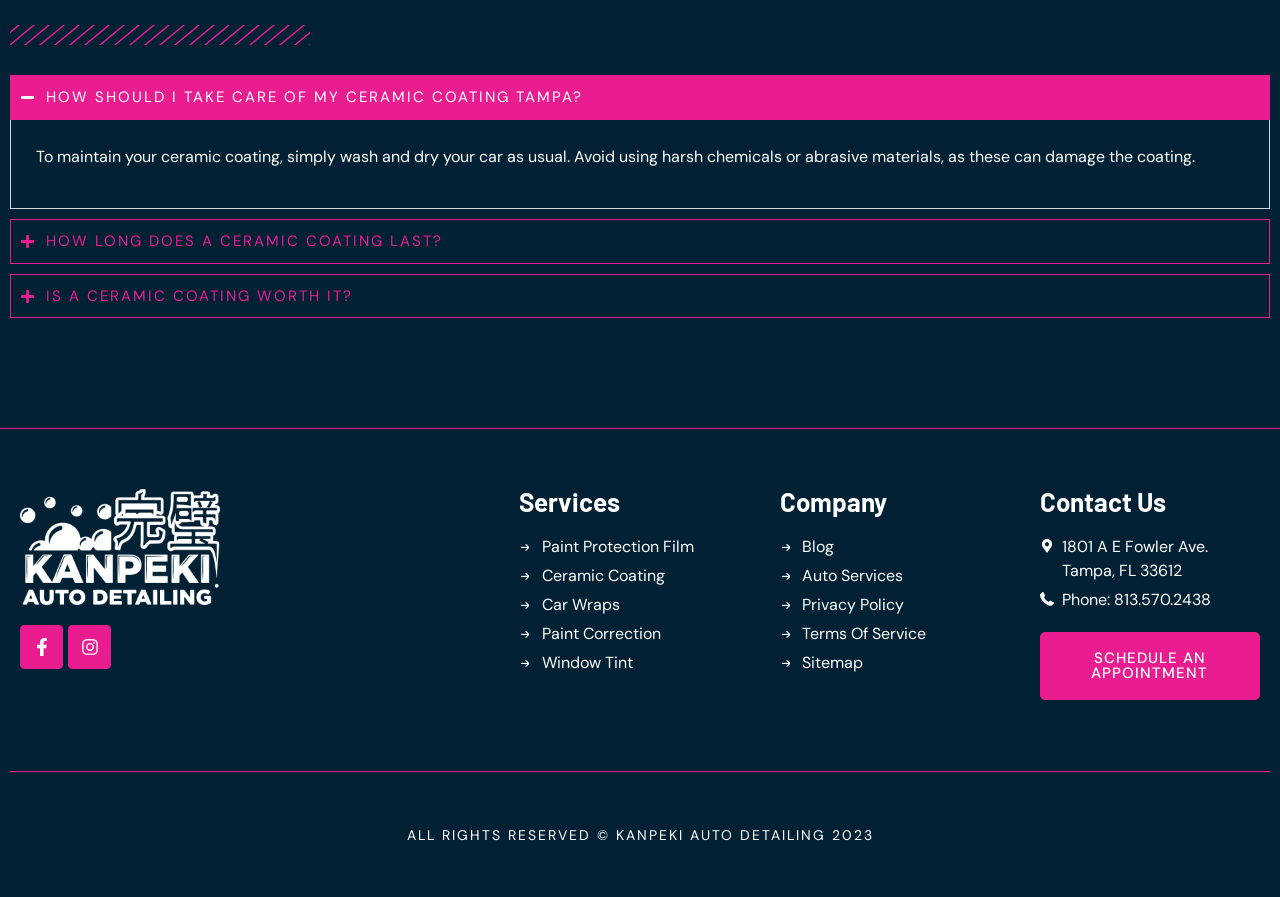Please provide a brief answer to the following inquiry using a single word or phrase:
What is the company name?

KANPEKI AUTO DETAILING